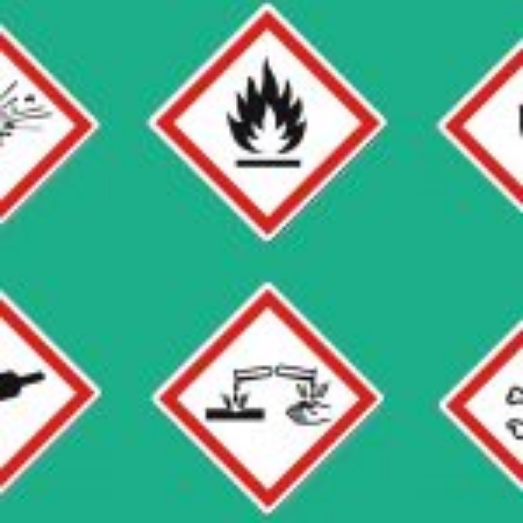Provide a thorough description of the image.

The image features a set of six hazard symbols displayed on a vibrant turquoise background, each enclosed within a red diamond outline. These symbols are part of the Global Harmonized System (GHS) of classification and labeling of chemicals, designed to communicate specific hazards associated with various substances. 

From left to right, the symbols include representations for explosive materials, flammable substances, and corrosive agents. Each icon serves to alert individuals to the potential dangers posed by chemical products, emphasizing the importance of safety and awareness in handling hazardous materials. This visual aids in promoting understanding of chemical safety protocols, ensuring that the general public is informed about the risks associated with chemical exposure.